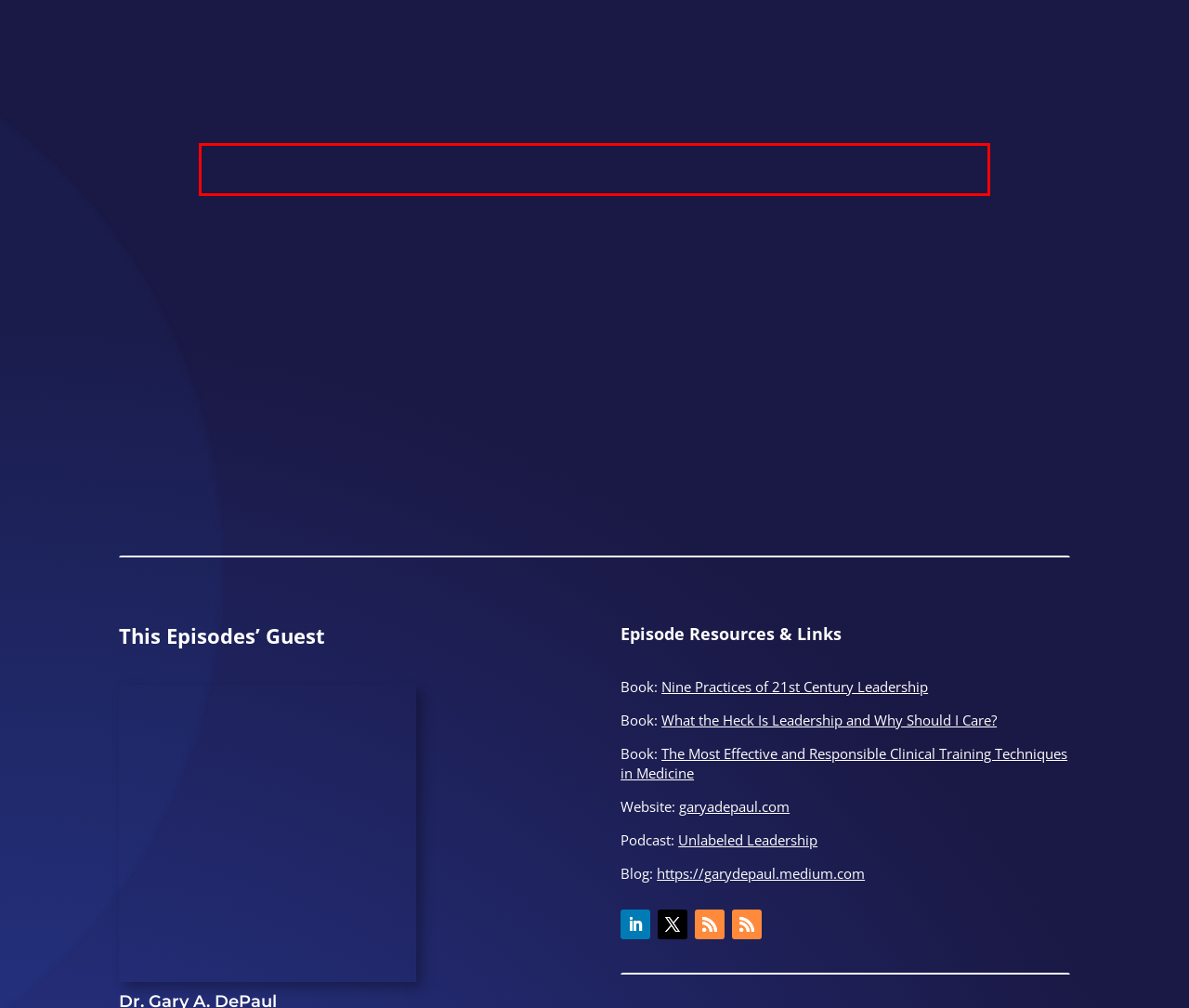Using OCR, extract the text content found within the red bounding box in the given webpage screenshot.

by Dr. Jack G. Nestell | The ERP Organizational Change Journal Podcast: Leadership for Successful ERP: Myths, Behaviors, and Practice